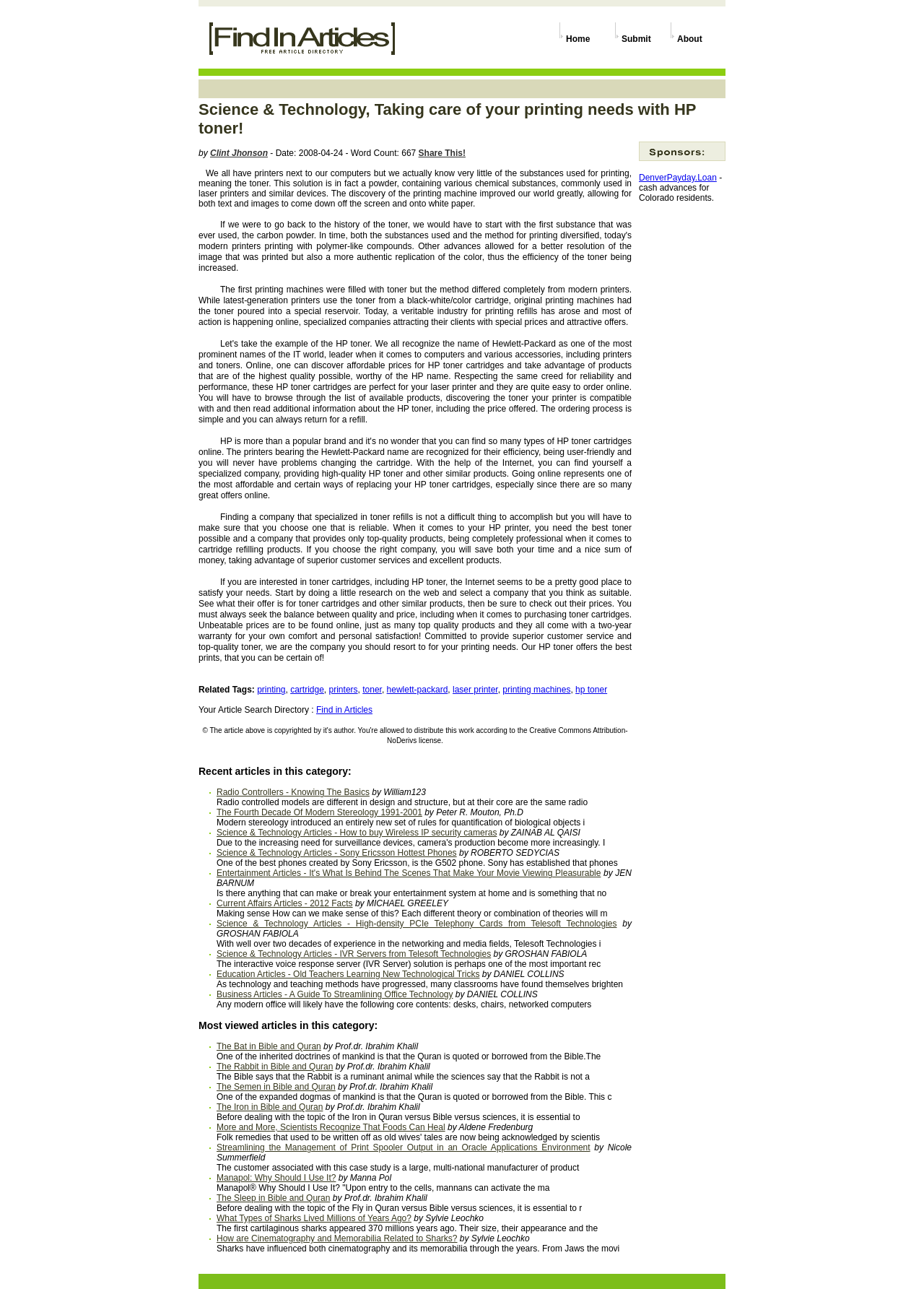Analyze the image and answer the question with as much detail as possible: 
What is the topic of the most viewed article on this webpage?

I looked at the section 'Most viewed articles in this category:' and found the title of the most viewed article, which is 'The Bat in Bible and Quran', indicating that this article is the most viewed on this webpage.